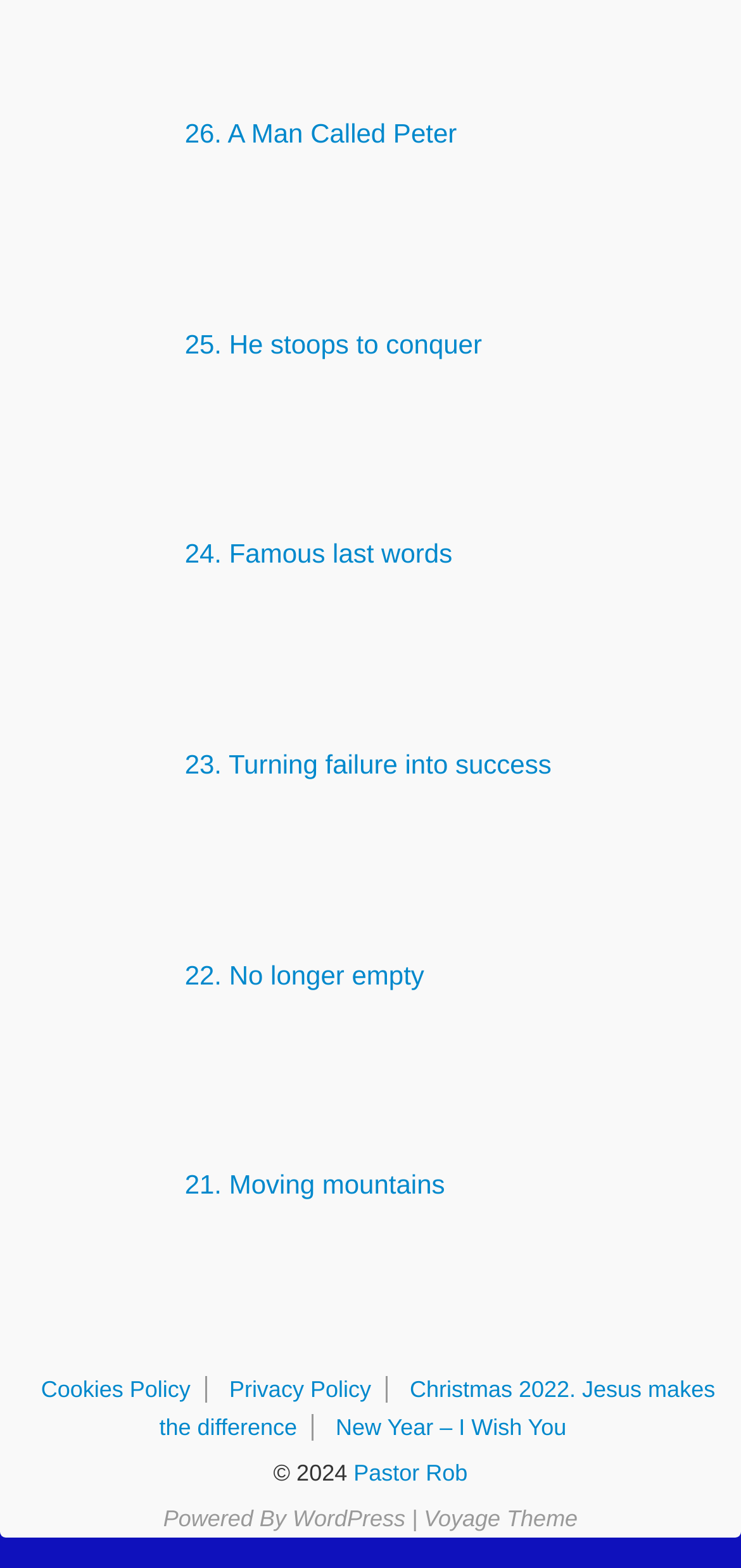Could you determine the bounding box coordinates of the clickable element to complete the instruction: "Click on 'A Man Called Peter'"? Provide the coordinates as four float numbers between 0 and 1, i.e., [left, top, right, bottom].

[0.249, 0.075, 0.616, 0.094]